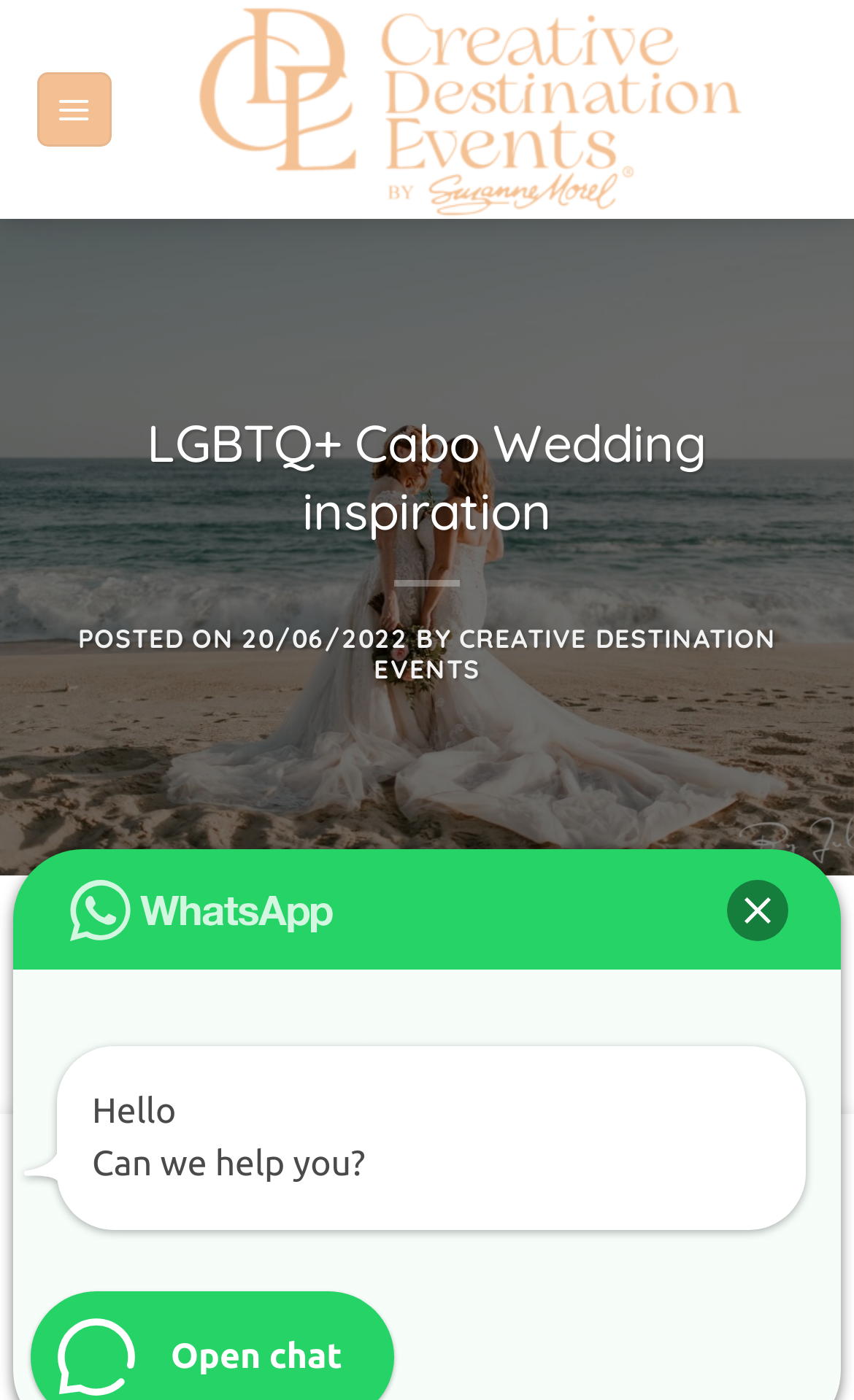What is the name of the company?
Using the visual information, answer the question in a single word or phrase.

Creative Destination Events